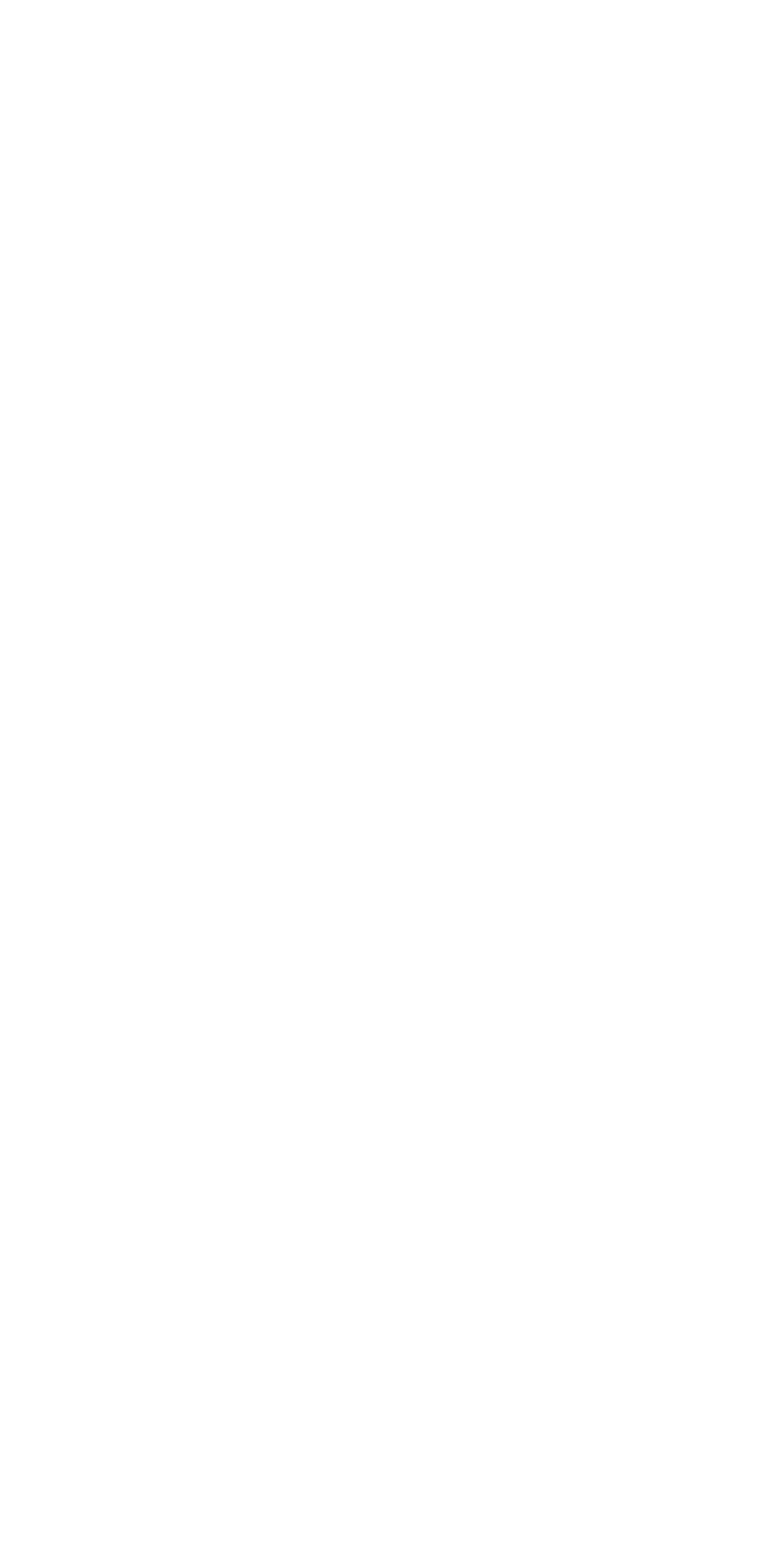Identify the bounding box coordinates for the UI element described as follows: Grantmaking. Use the format (top-left x, top-left y, bottom-right x, bottom-right y) and ensure all values are floating point numbers between 0 and 1.

[0.526, 0.213, 0.762, 0.24]